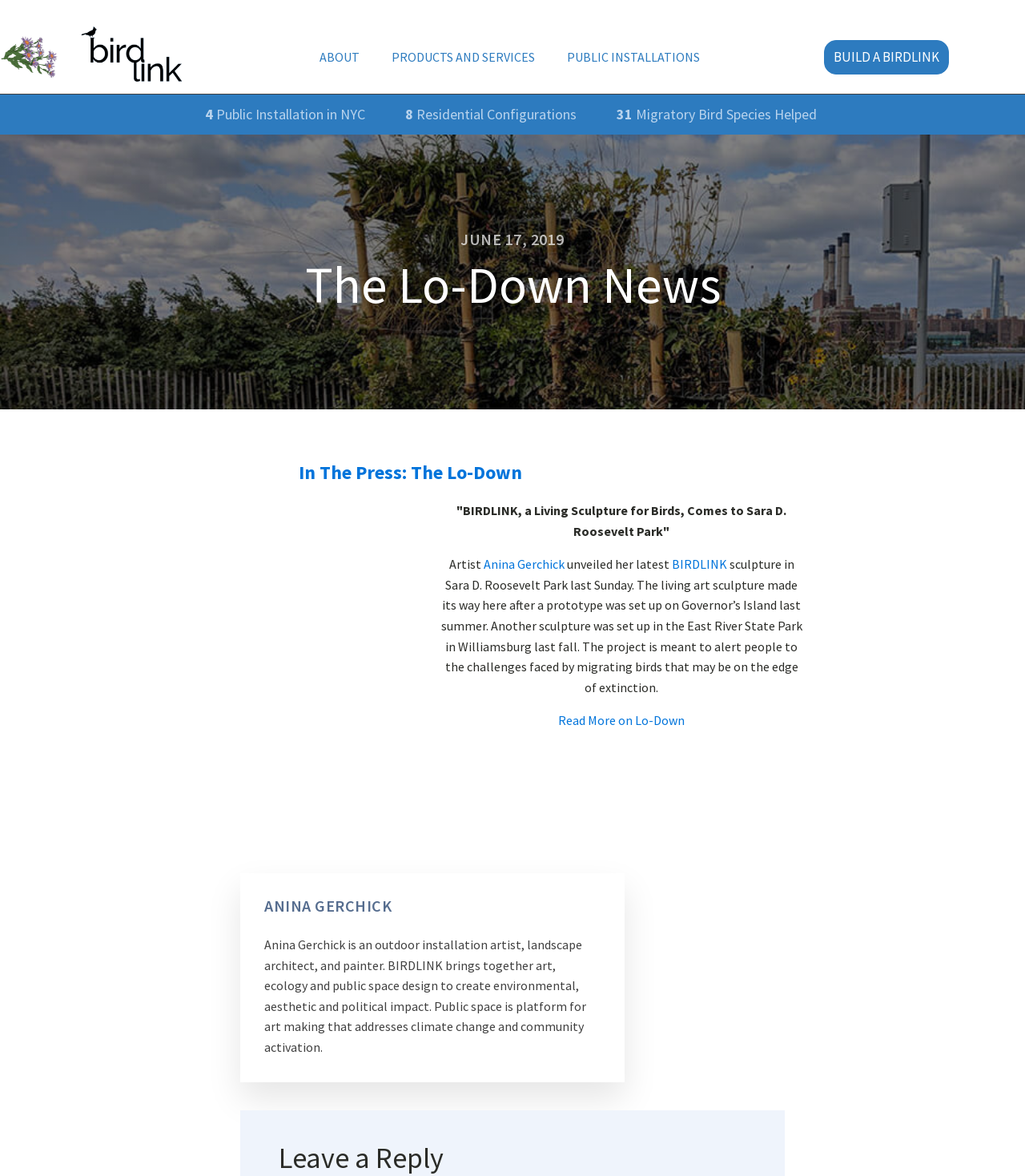Answer with a single word or phrase: 
What is the purpose of the BIRDLINK project?

To alert people to the challenges faced by migrating birds